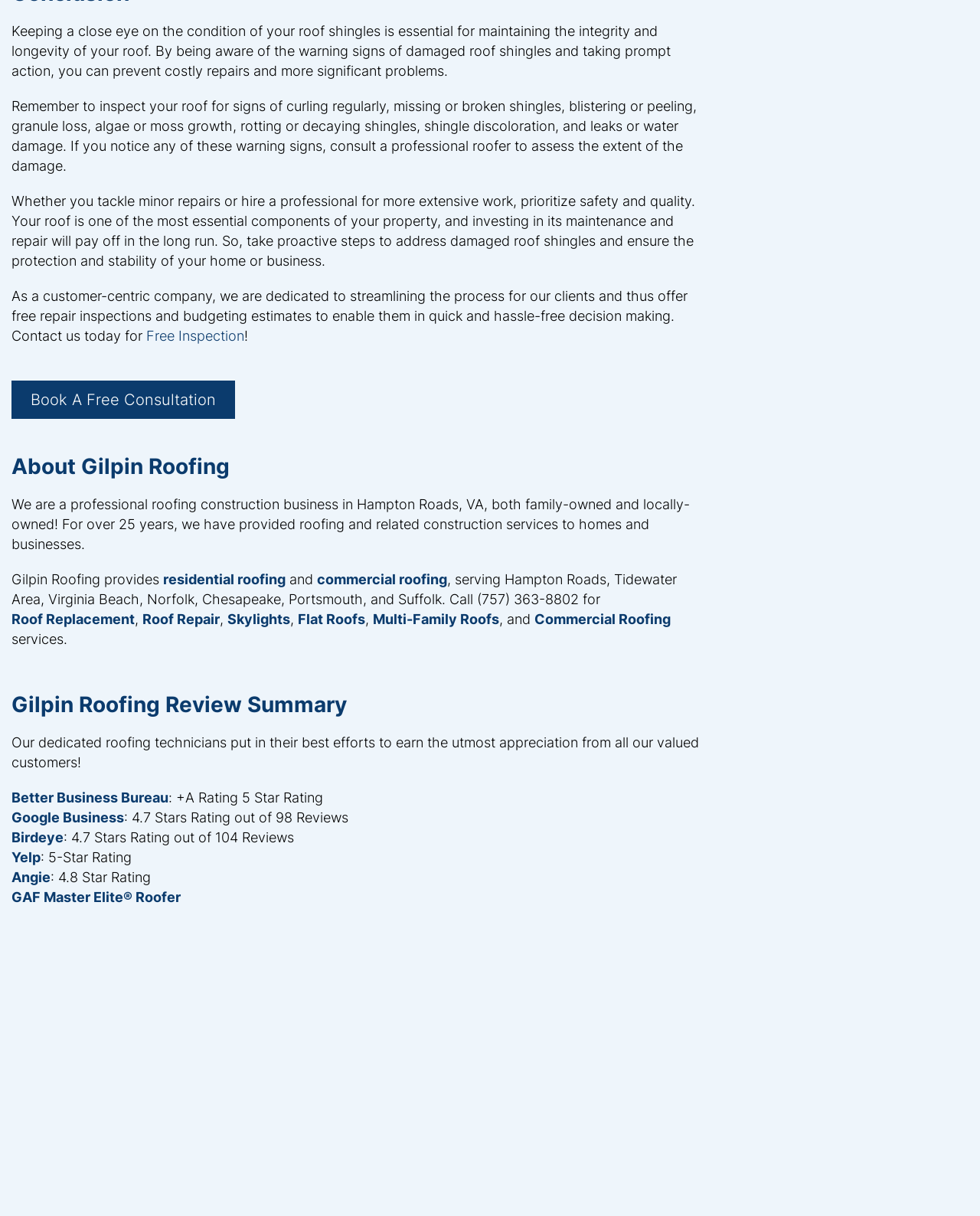Could you determine the bounding box coordinates of the clickable element to complete the instruction: "Click on 'Free Inspection'"? Provide the coordinates as four float numbers between 0 and 1, i.e., [left, top, right, bottom].

[0.149, 0.268, 0.249, 0.285]